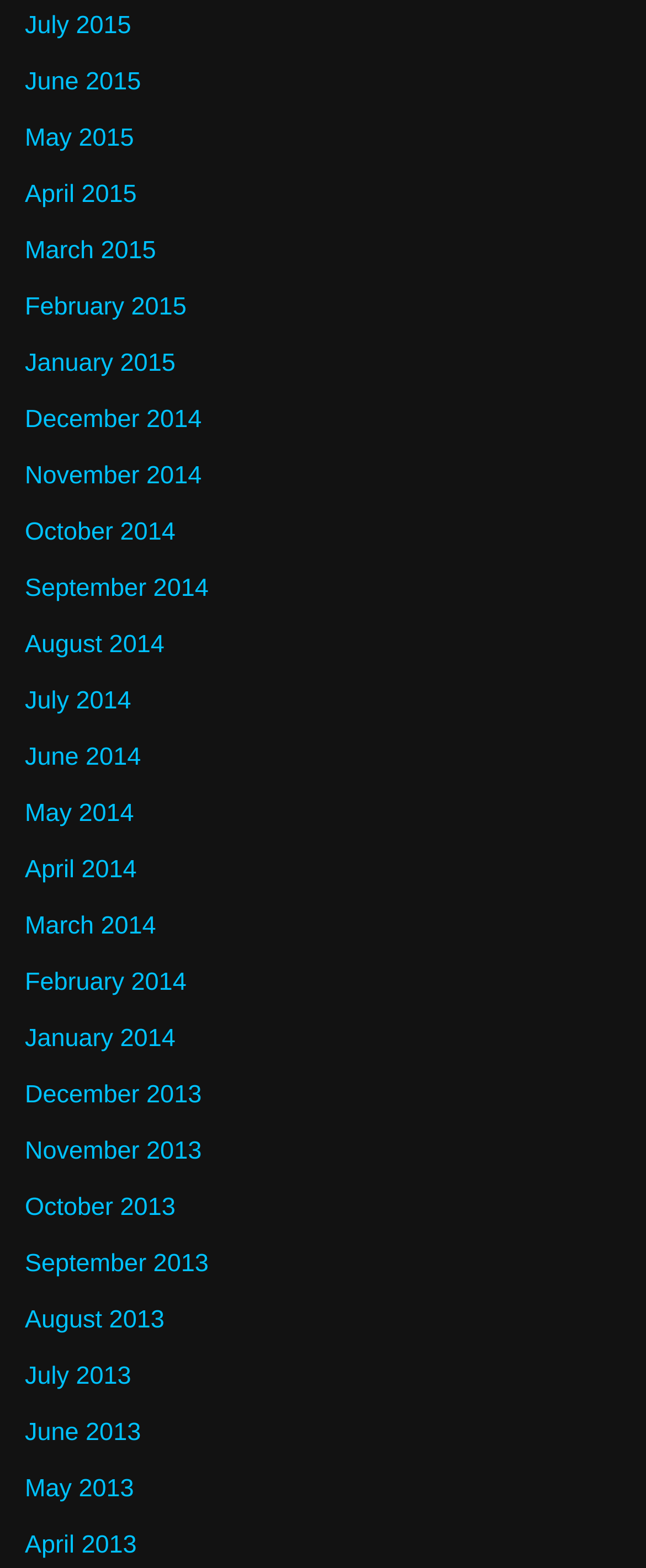Find the bounding box coordinates of the area that needs to be clicked in order to achieve the following instruction: "view August 2014". The coordinates should be specified as four float numbers between 0 and 1, i.e., [left, top, right, bottom].

[0.038, 0.402, 0.254, 0.42]